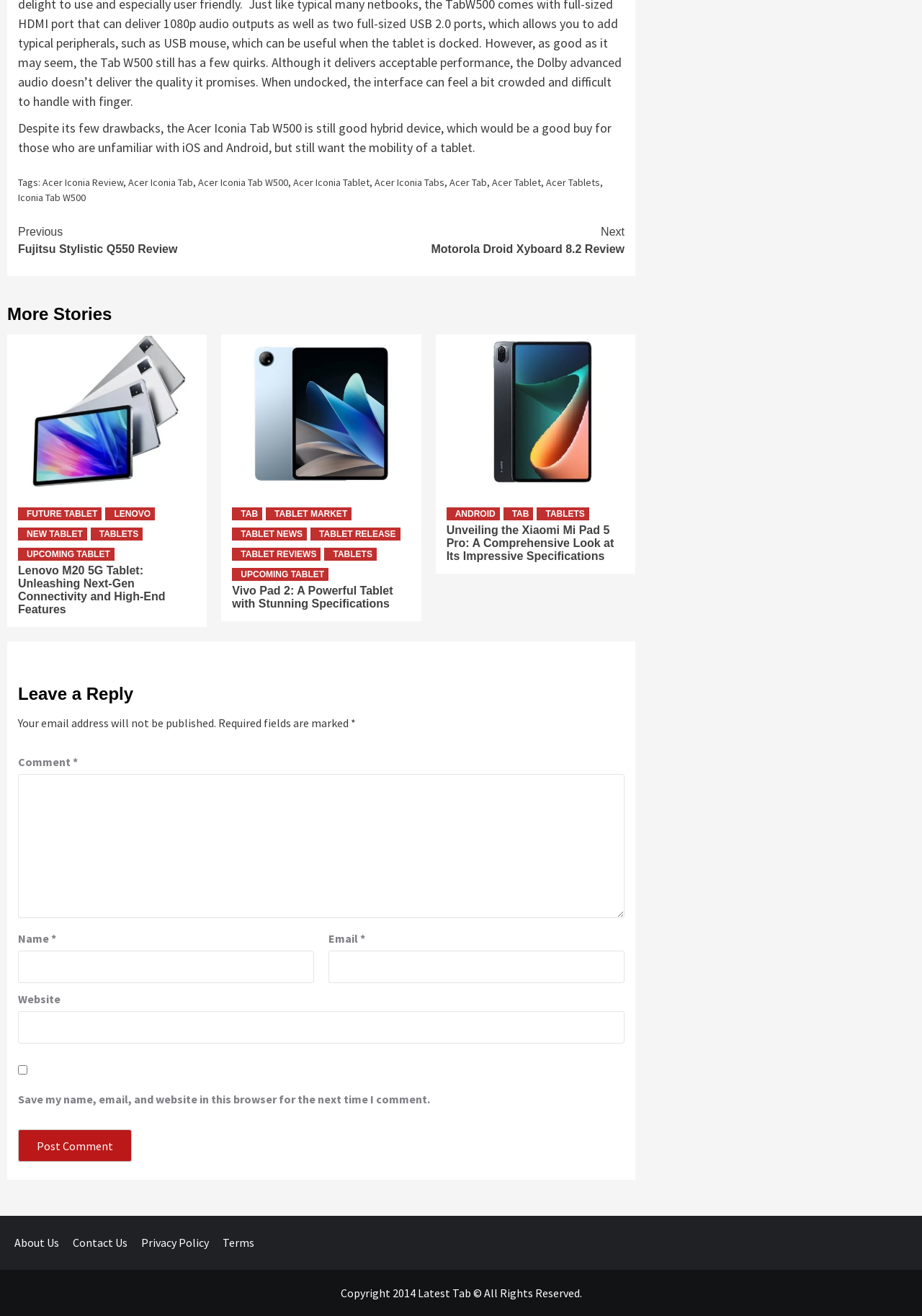What is the copyright year of the website?
From the details in the image, answer the question comprehensively.

The copyright information at the bottom of the page states 'Copyright 2014 Latest Tab © All Rights Reserved', indicating that the website's copyright year is 2014.